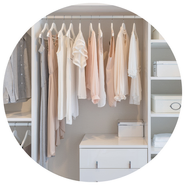What type of garments are displayed on hangers?
Please use the image to provide an in-depth answer to the question.

The caption states that the closet features 'an array of light-colored clothing, including elegant dresses and blouses, displayed neatly on hangers', indicating that the garments on hangers are dresses and blouses.